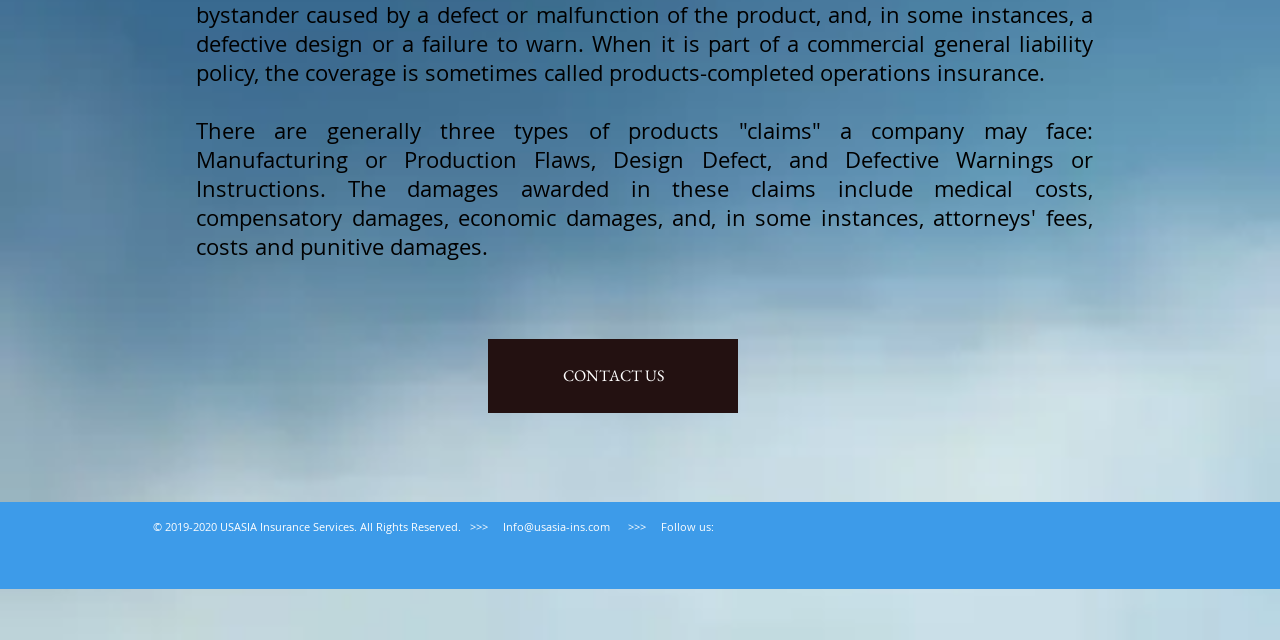Determine the bounding box for the described HTML element: "CONTACT US". Ensure the coordinates are four float numbers between 0 and 1 in the format [left, top, right, bottom].

[0.381, 0.53, 0.577, 0.645]